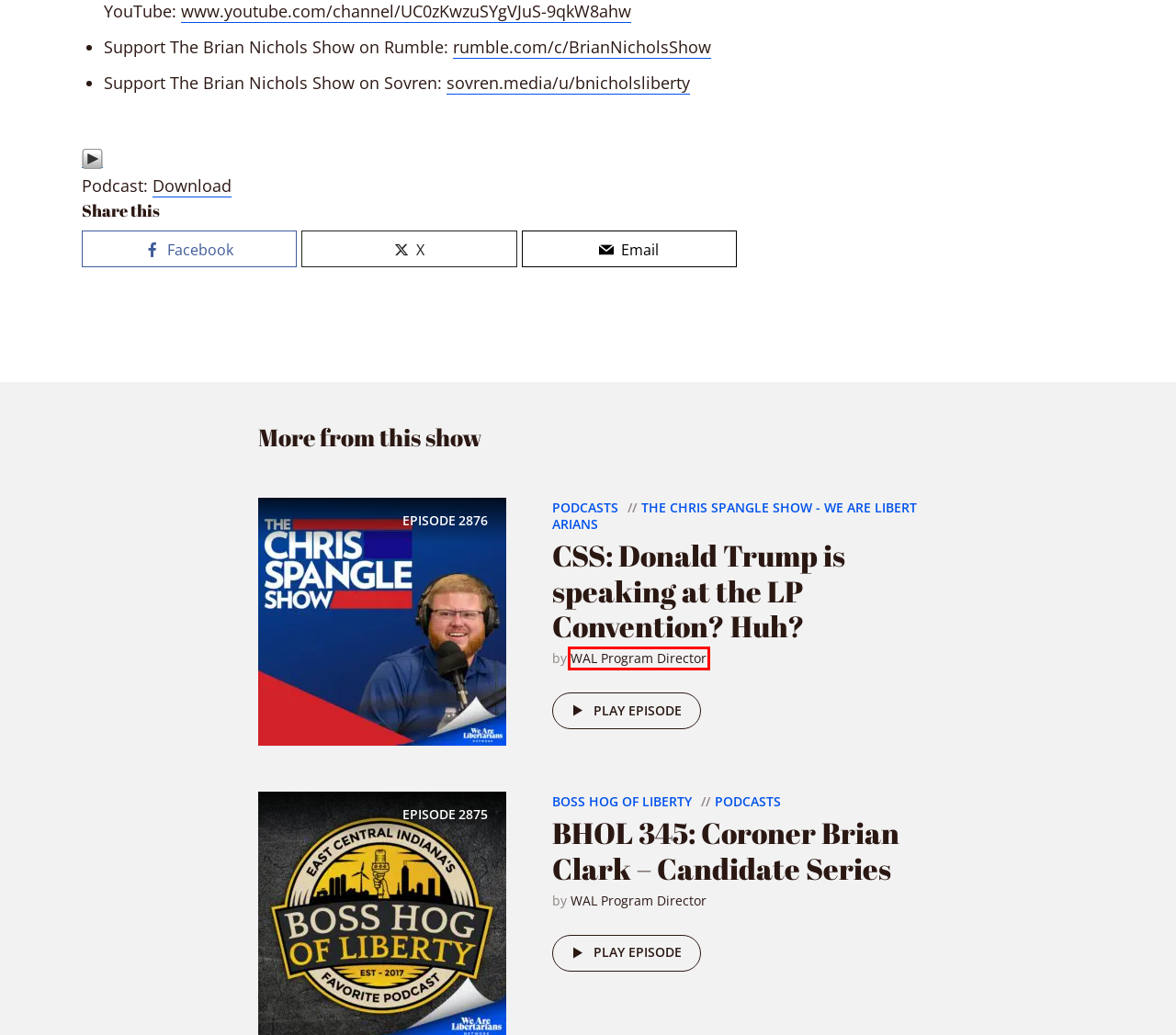You are given a screenshot of a webpage with a red bounding box around an element. Choose the most fitting webpage description for the page that appears after clicking the element within the red bounding box. Here are the candidates:
A. The Chris Spangle Show - We Are Libertarians Archives  - We Are Libertarians Podcast Network
B. Coronavirus Archives  - We Are Libertarians Podcast Network
C. Now Hear This Archives  - We Are Libertarians Podcast Network
D. BHOL 345: Coroner Brian Clark - Candidate Series
E. CSS: Donald Trump is speaking at the LP Convention? Huh?
F. WAL Program Director, Author at We Are Libertarians Podcast Network
G. BNicholsLiberty's profile - Users - sovren.media
H. Jeremiah Morrell Archives  - We Are Libertarians Podcast Network

F